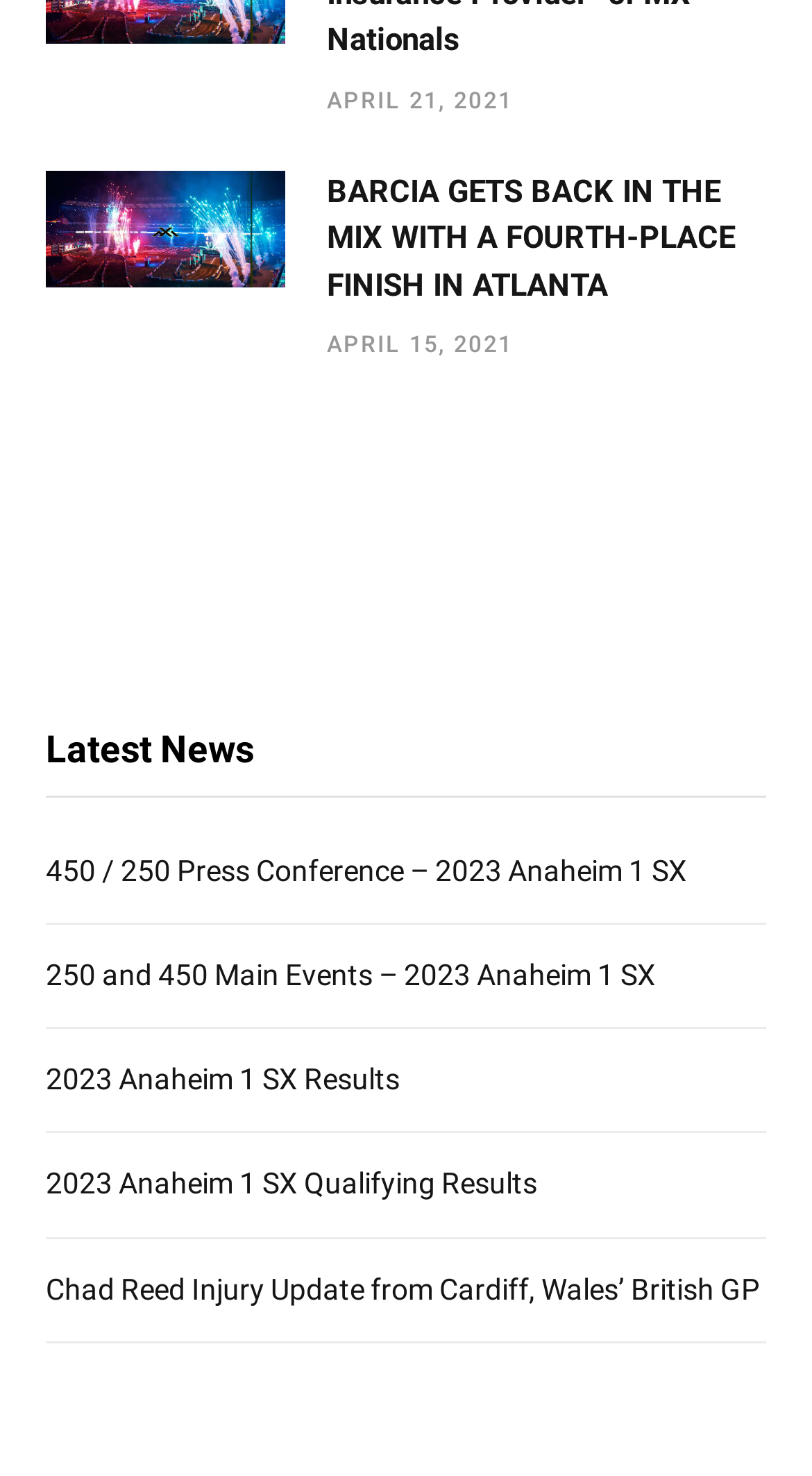Review the image closely and give a comprehensive answer to the question: What is the date of the latest news?

I found the latest news section on the webpage, and the first link in this section has a time element with the text 'APRIL 21, 2021', which indicates the date of the latest news.